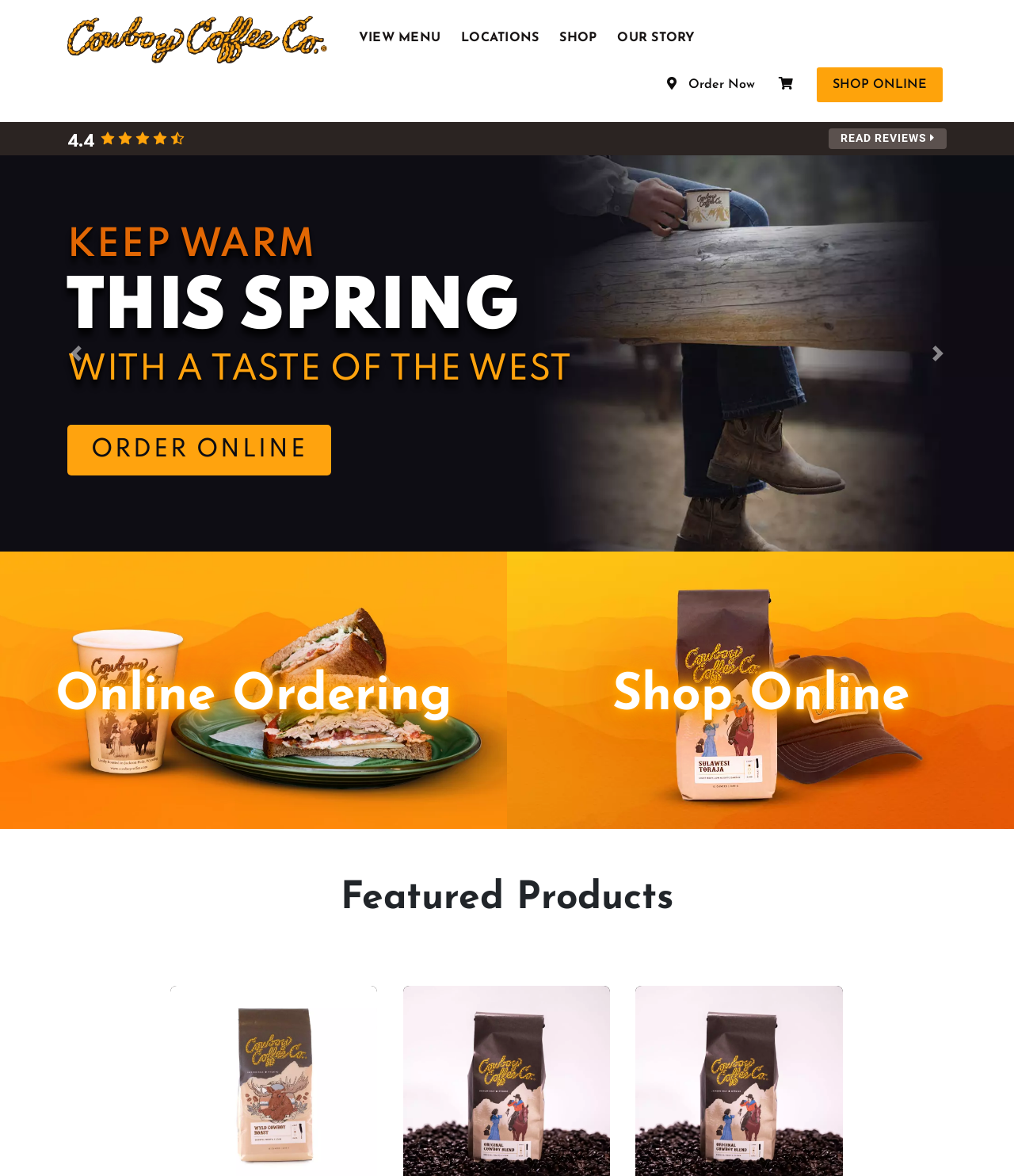Please give the bounding box coordinates of the area that should be clicked to fulfill the following instruction: "Click the FastRecovery Logo". The coordinates should be in the format of four float numbers from 0 to 1, i.e., [left, top, right, bottom].

None